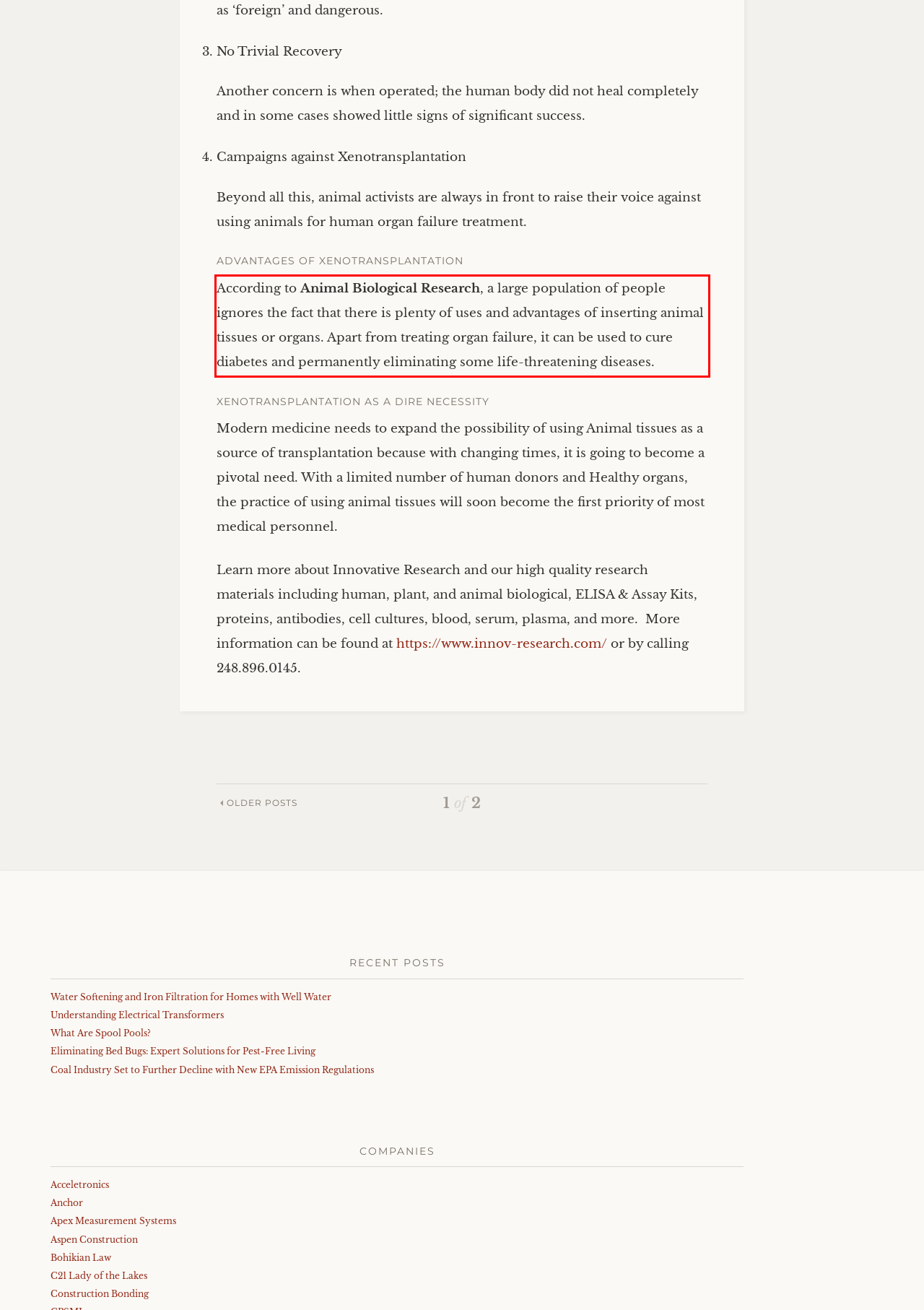The screenshot provided shows a webpage with a red bounding box. Apply OCR to the text within this red bounding box and provide the extracted content.

According to Animal Biological Research, a large population of people ignores the fact that there is plenty of uses and advantages of inserting animal tissues or organs. Apart from treating organ failure, it can be used to cure diabetes and permanently eliminating some life-threatening diseases.